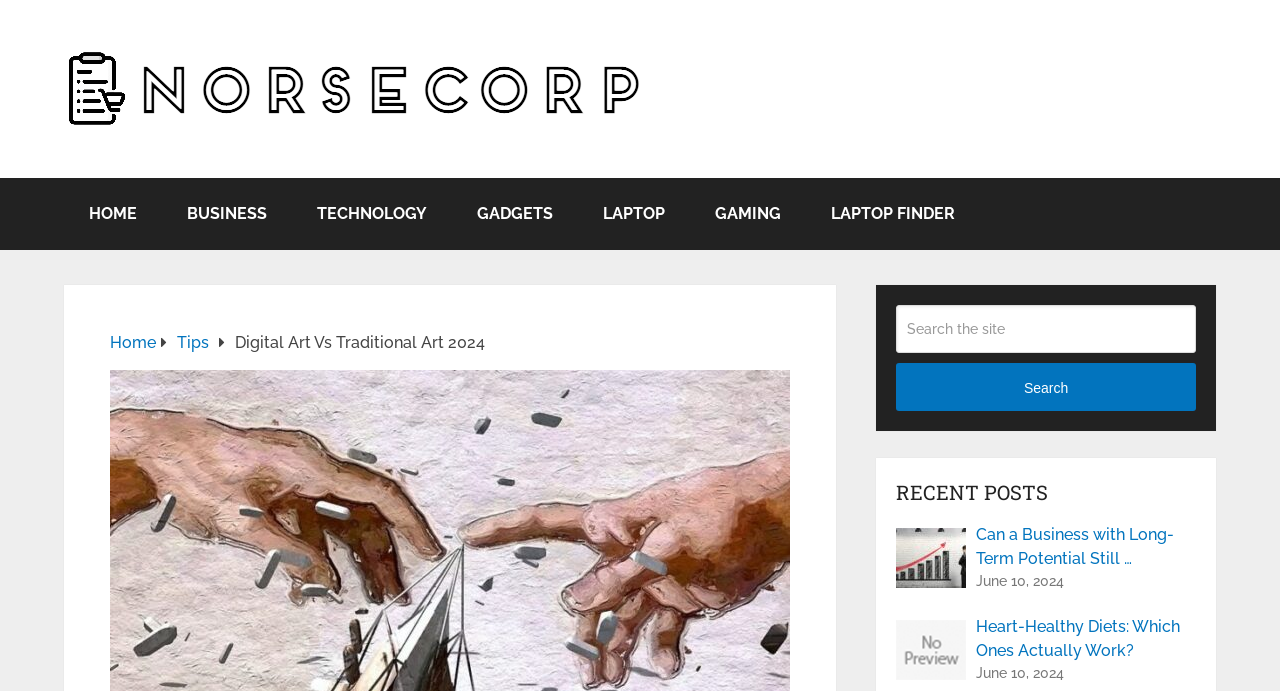What is the purpose of the textbox in the top-right corner?
Relying on the image, give a concise answer in one word or a brief phrase.

Search the site